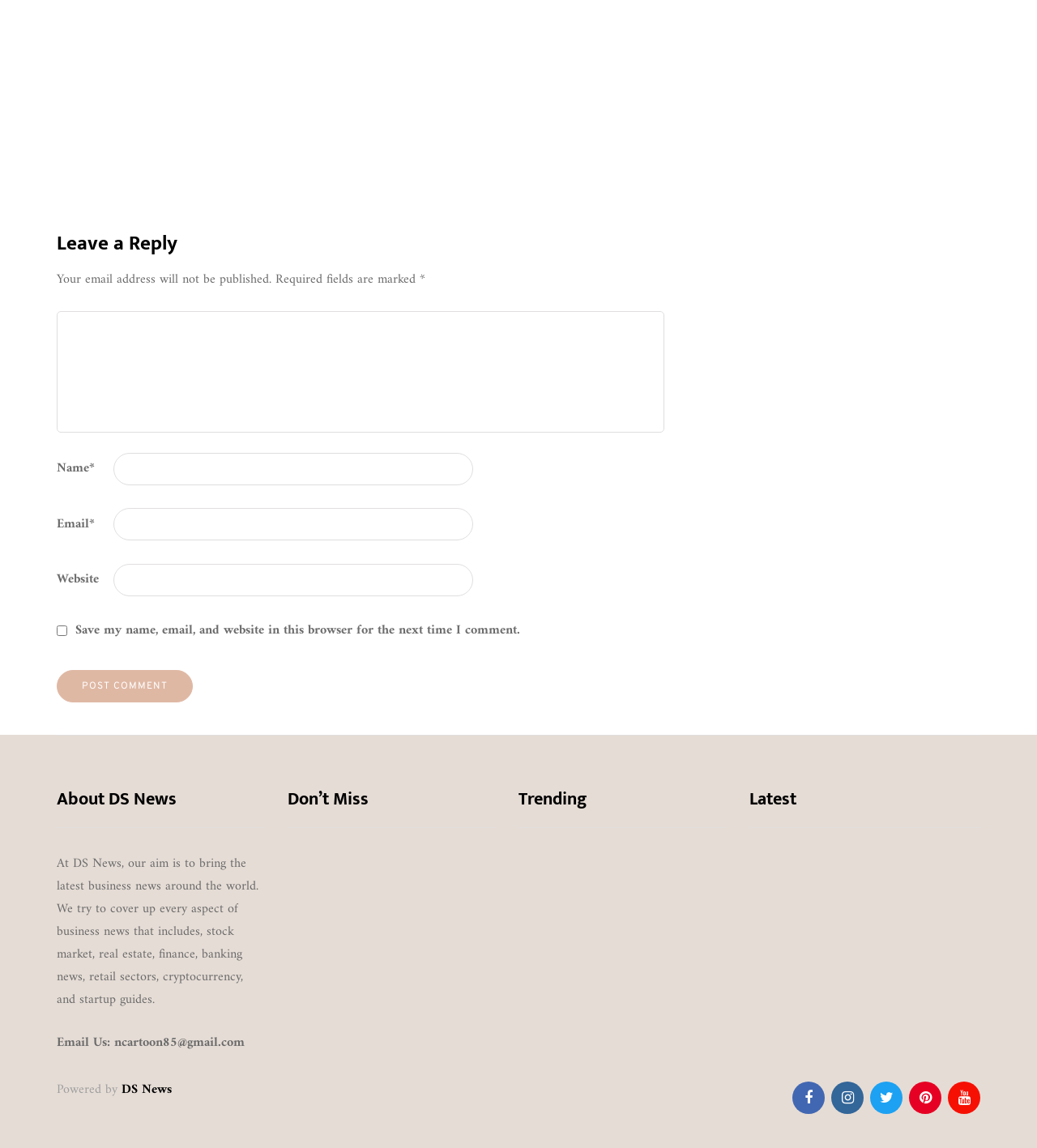Please locate the bounding box coordinates for the element that should be clicked to achieve the following instruction: "Enter your name in the 'Name' field". Ensure the coordinates are given as four float numbers between 0 and 1, i.e., [left, top, right, bottom].

[0.109, 0.394, 0.456, 0.423]